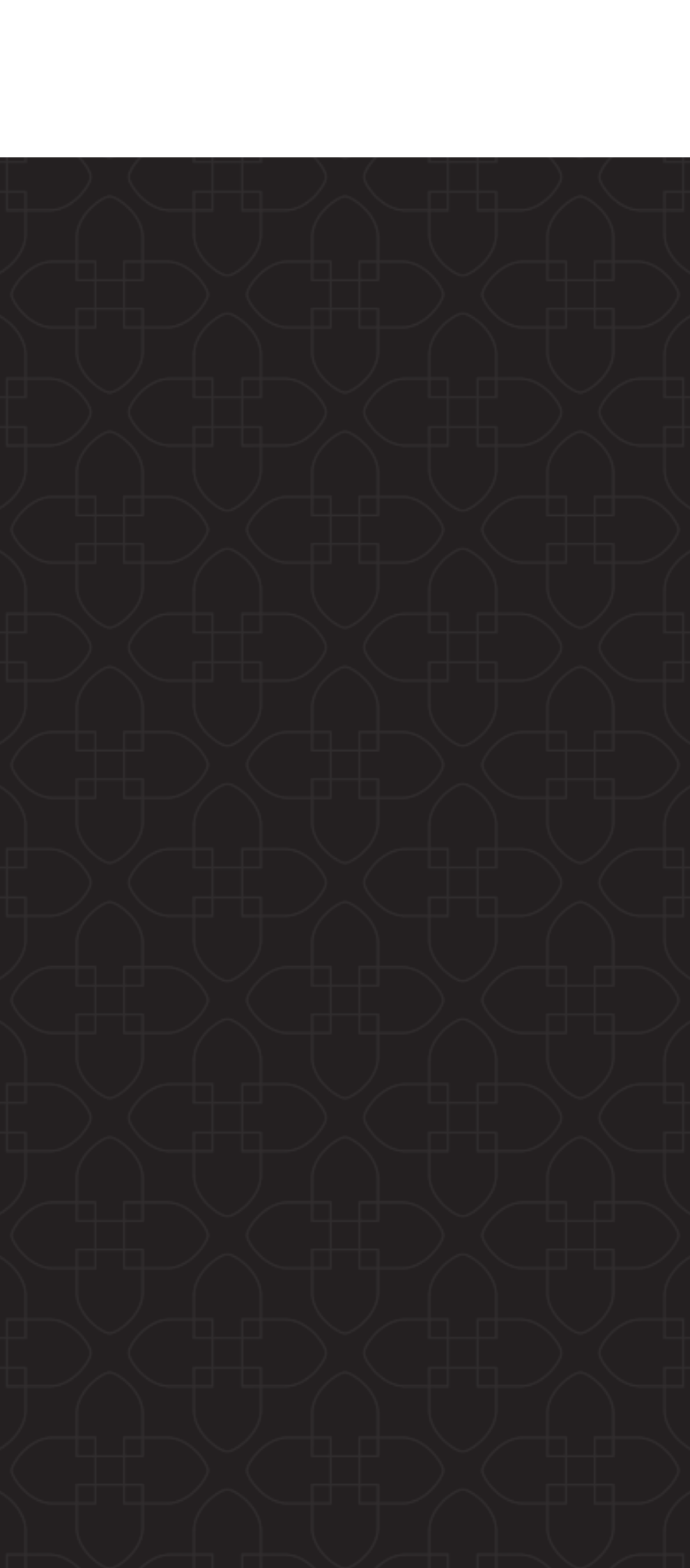Refer to the image and answer the question with as much detail as possible: What is the name of the school?

The name of the school can be found in the static text element 'Caterham School' with bounding box coordinates [0.339, 0.186, 0.661, 0.203].